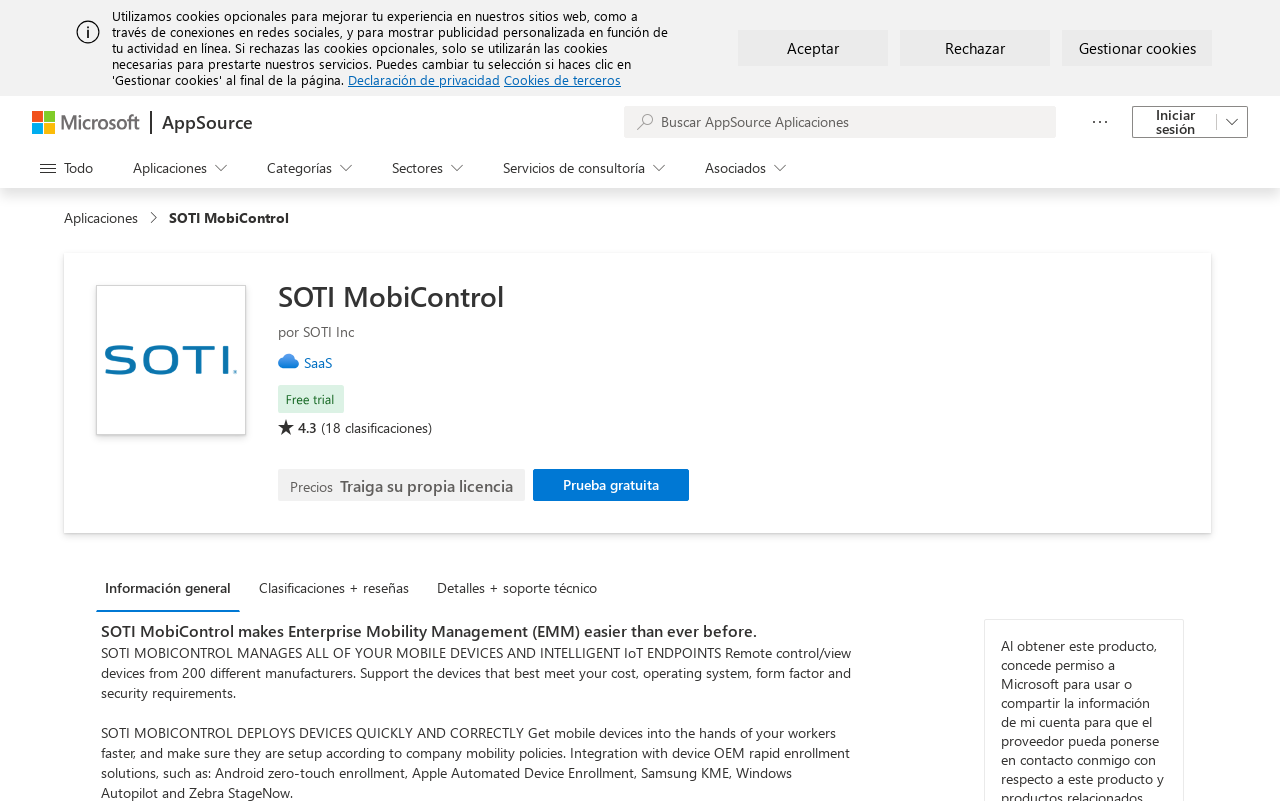Please find the bounding box coordinates of the element that must be clicked to perform the given instruction: "Start a free trial". The coordinates should be four float numbers from 0 to 1, i.e., [left, top, right, bottom].

[0.416, 0.586, 0.538, 0.625]